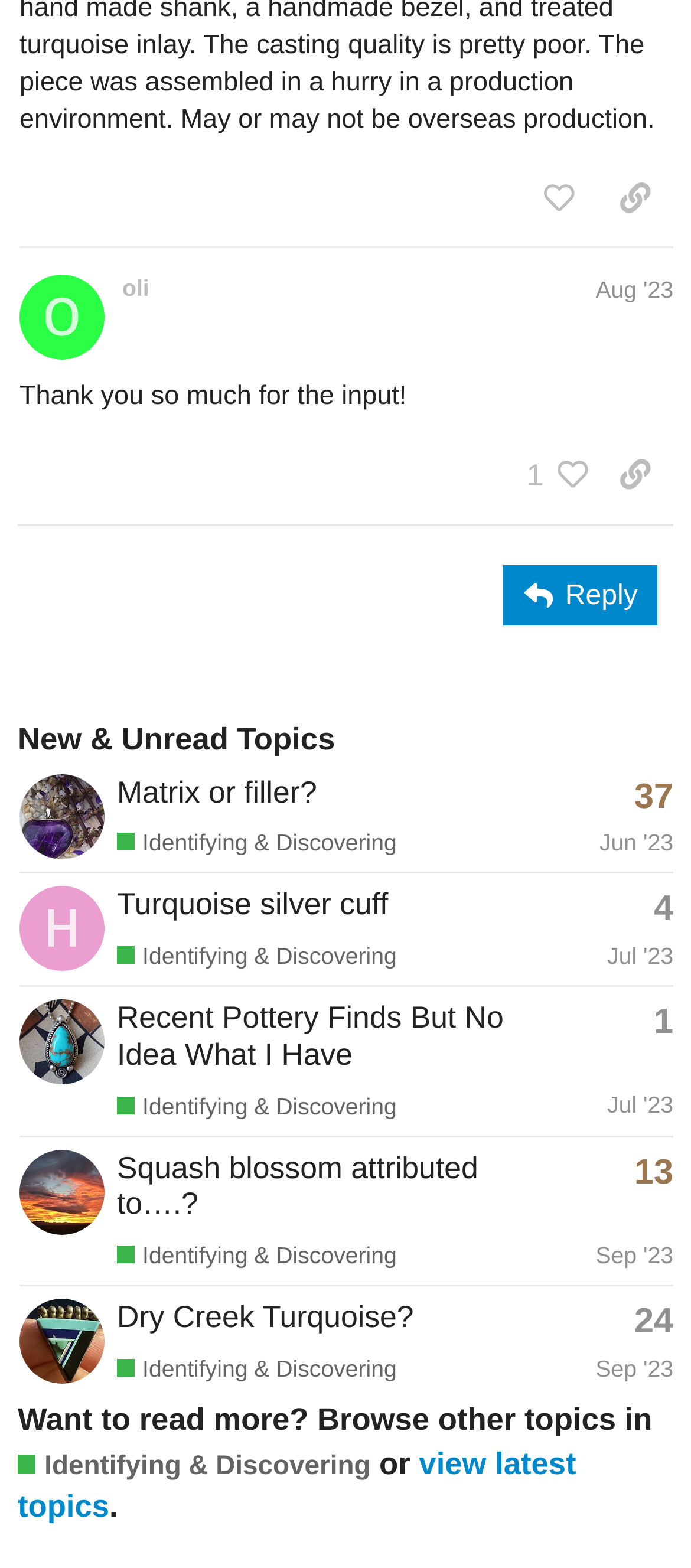Locate the bounding box coordinates of the element that needs to be clicked to carry out the instruction: "view latest topics". The coordinates should be given as four float numbers ranging from 0 to 1, i.e., [left, top, right, bottom].

[0.026, 0.921, 0.834, 0.972]